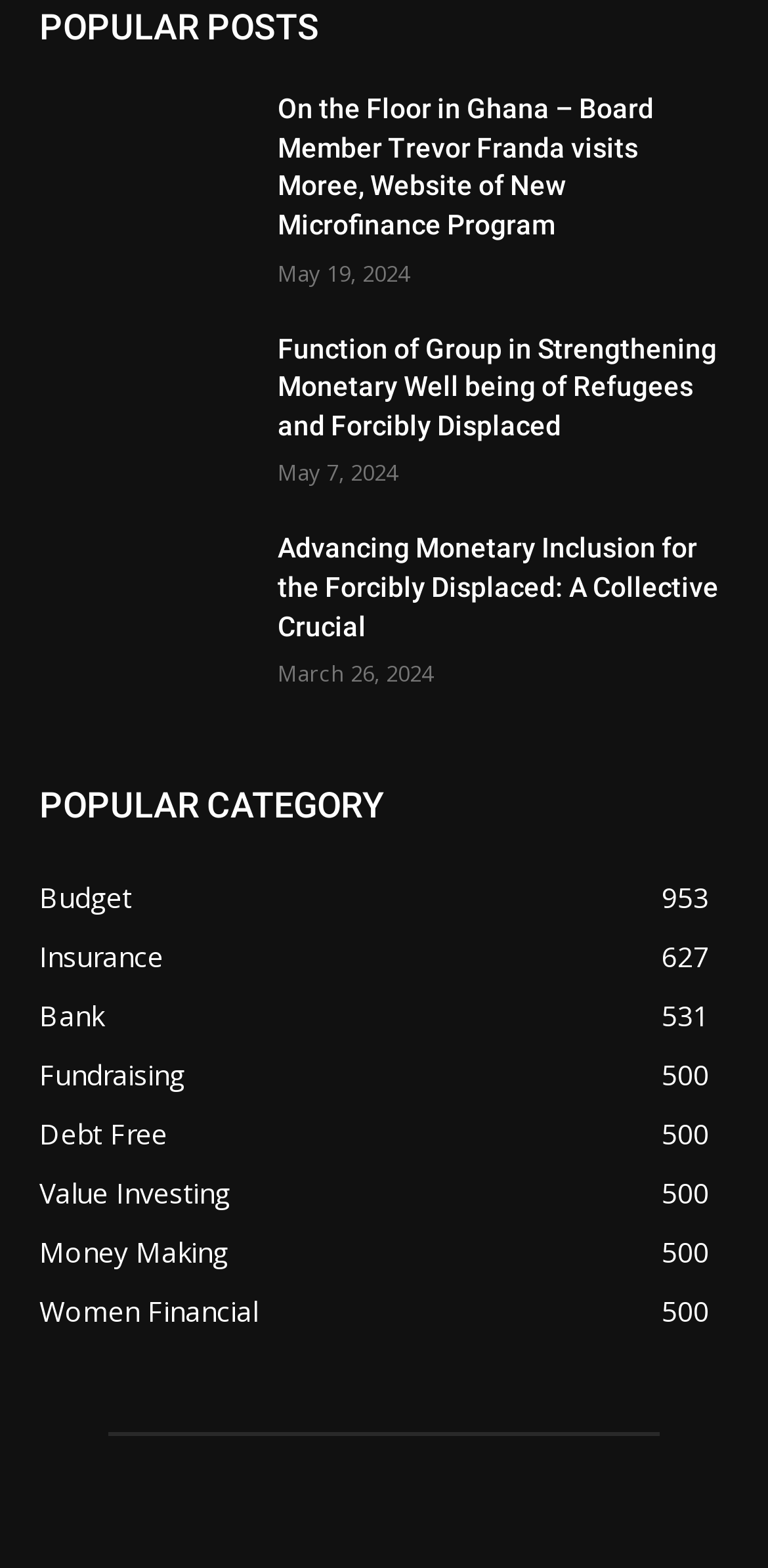Based on the image, please elaborate on the answer to the following question:
What is the title of the first article?

The first article on the webpage has a heading 'On the Floor in Ghana – Board Member Trevor Franda visits Moree, Website of New Microfinance Program' which indicates that the title of the first article is 'On the Floor in Ghana'.